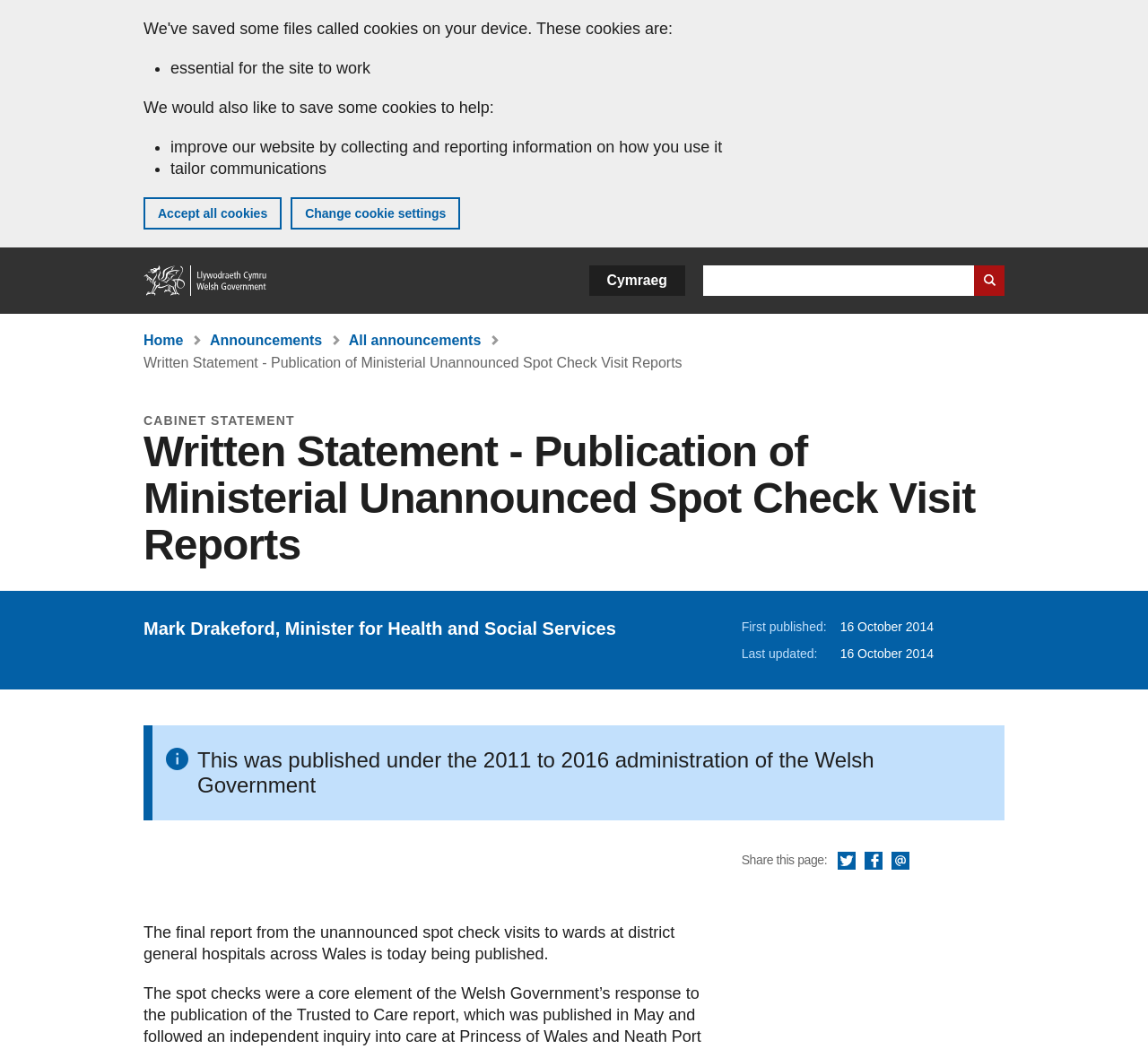Please find the bounding box coordinates of the clickable region needed to complete the following instruction: "Change language to Cymraeg". The bounding box coordinates must consist of four float numbers between 0 and 1, i.e., [left, top, right, bottom].

[0.513, 0.253, 0.597, 0.282]